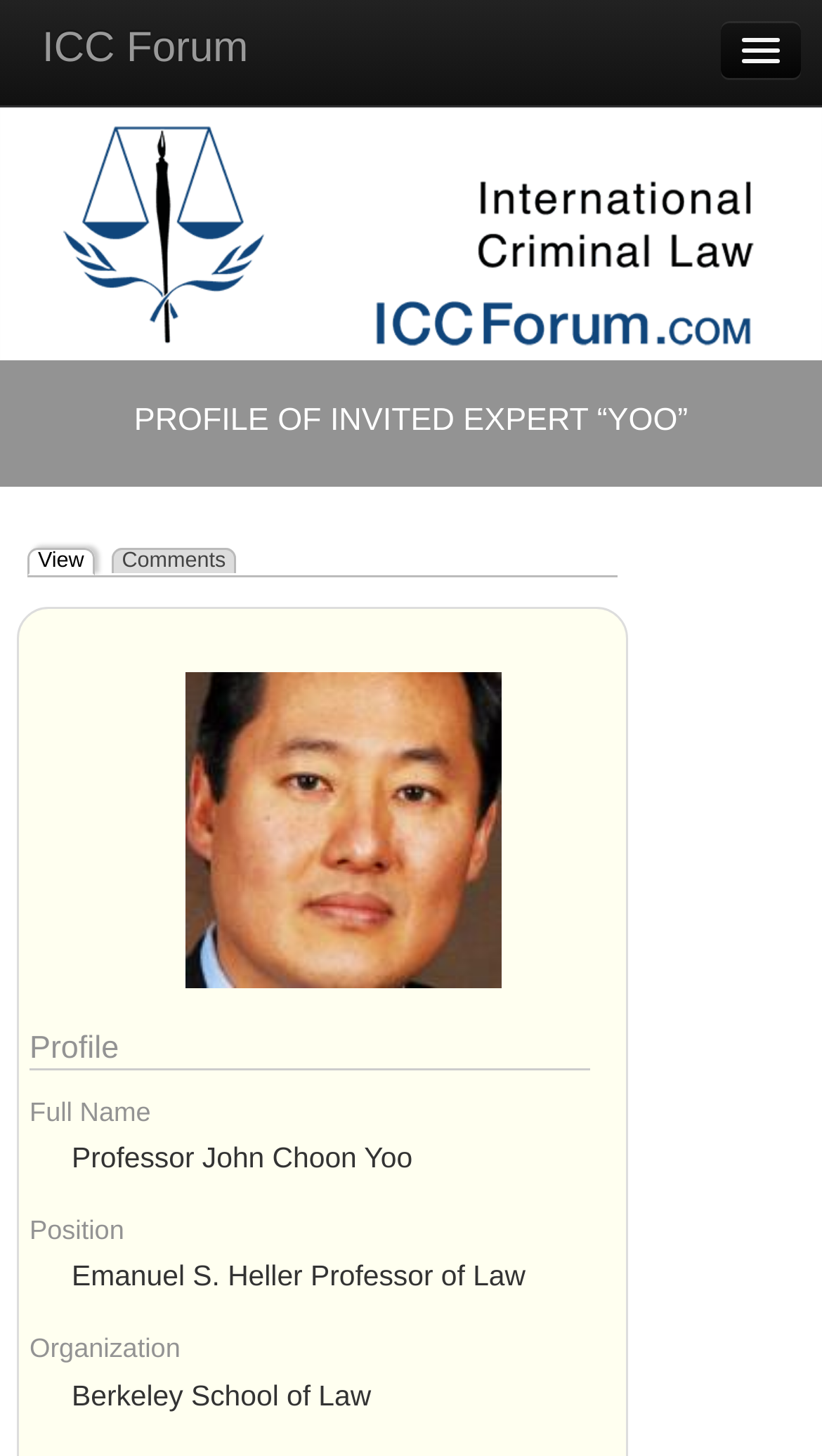Please identify the bounding box coordinates of the area that needs to be clicked to fulfill the following instruction: "View the profile of invited expert Yoo."

[0.033, 0.376, 0.115, 0.395]